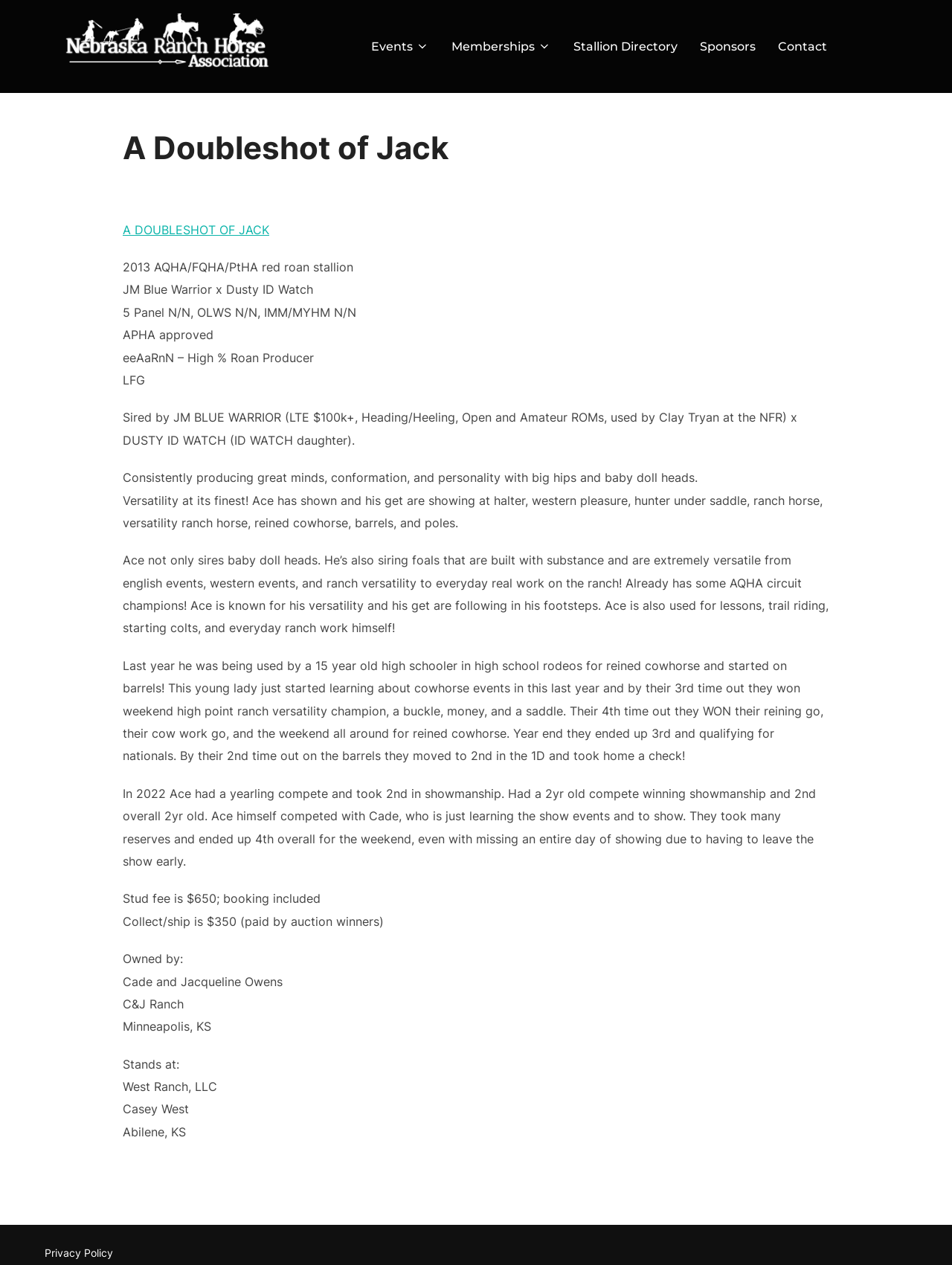Please answer the following question as detailed as possible based on the image: 
Who owns the stallion?

The owner of the stallion can be found in the static text 'Owned by: Cade and Jacqueline Owens'. This text provides information about the owner of the stallion, which is Cade and Jacqueline Owens.